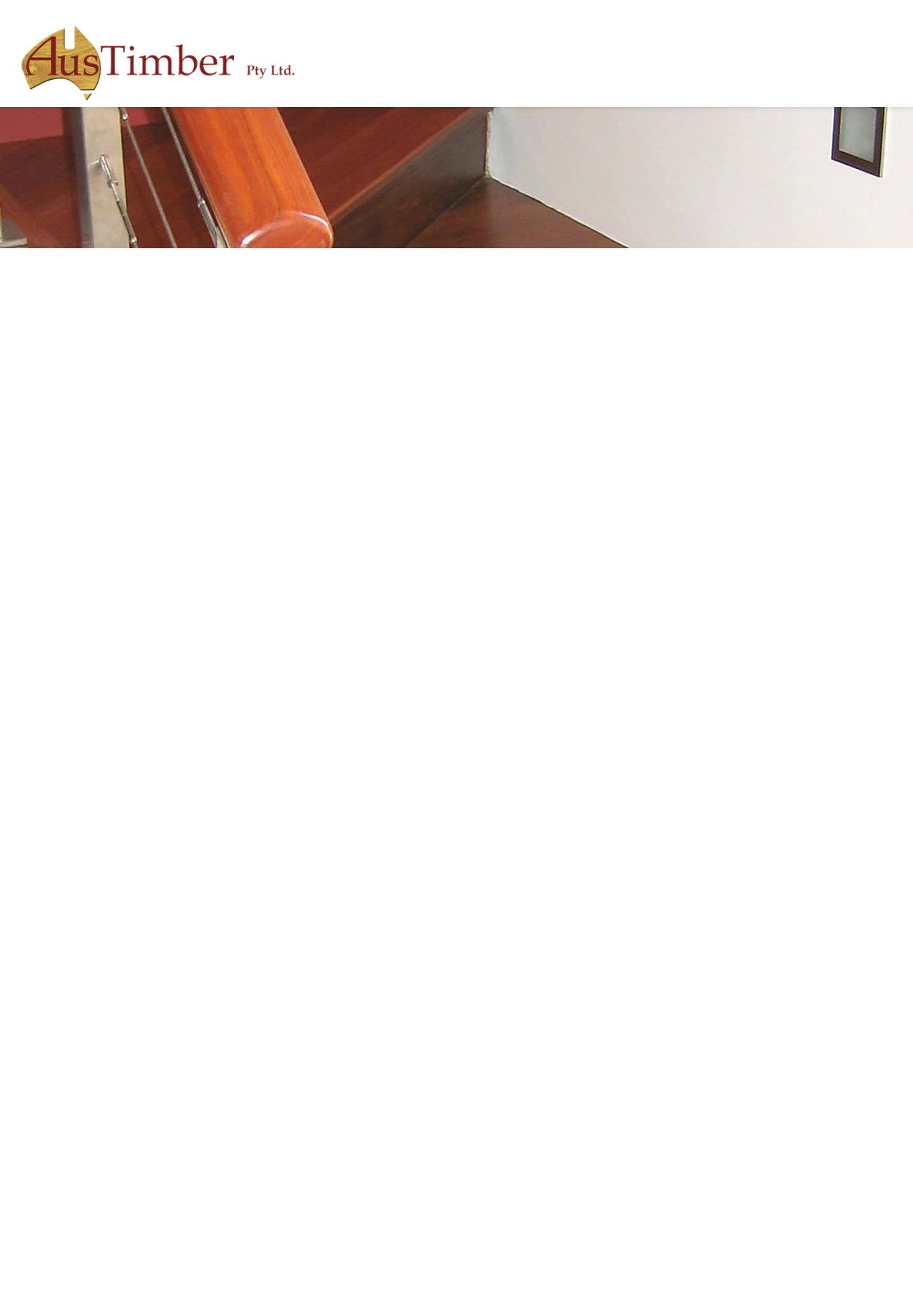Can you find the bounding box coordinates for the UI element given this description: "Heritage Restoration Timbers"? Provide the coordinates as four float numbers between 0 and 1: [left, top, right, bottom].

[0.123, 0.579, 0.288, 0.595]